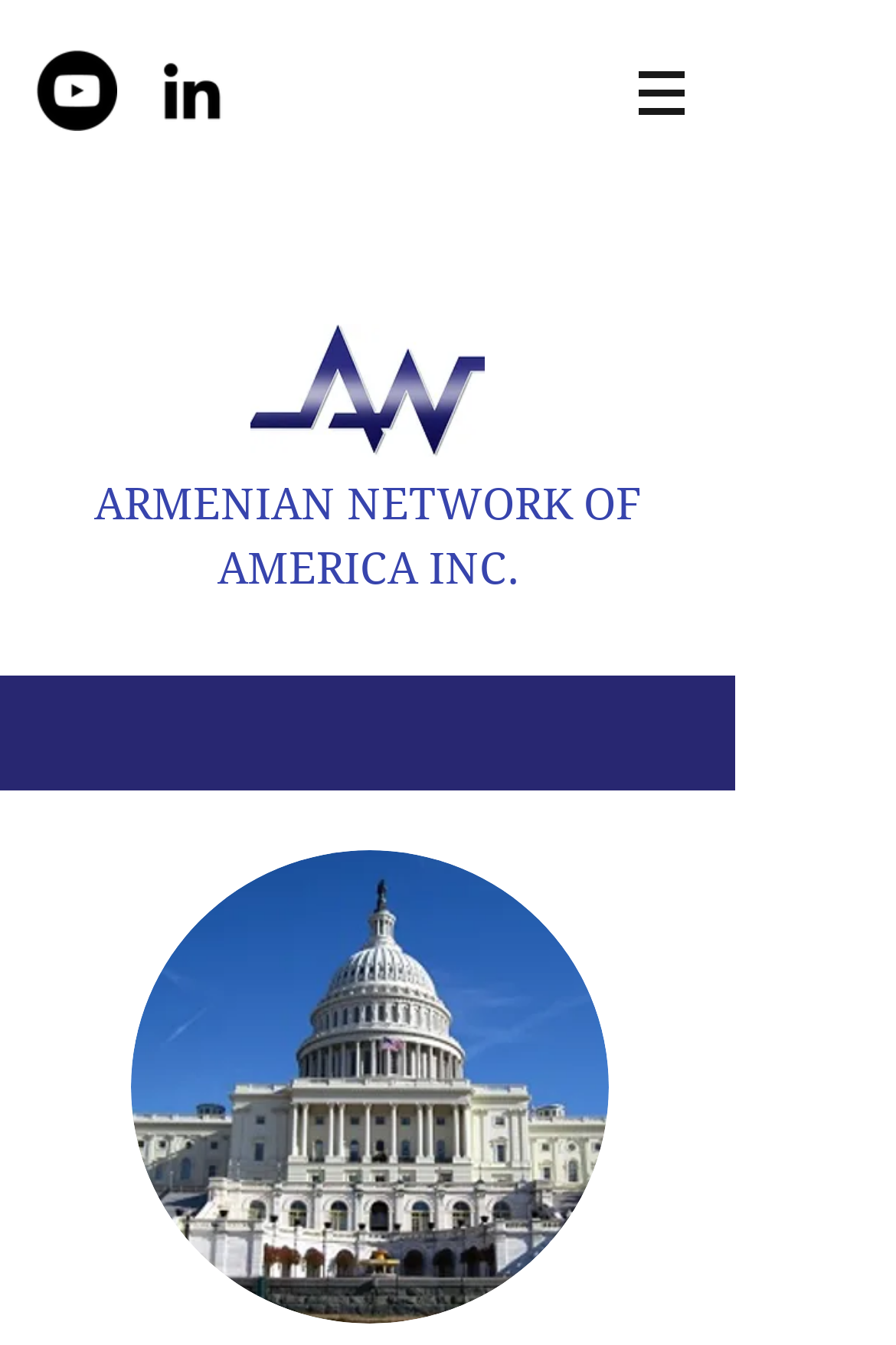What is the image above the navigation menu? From the image, respond with a single word or brief phrase.

AN.jpg